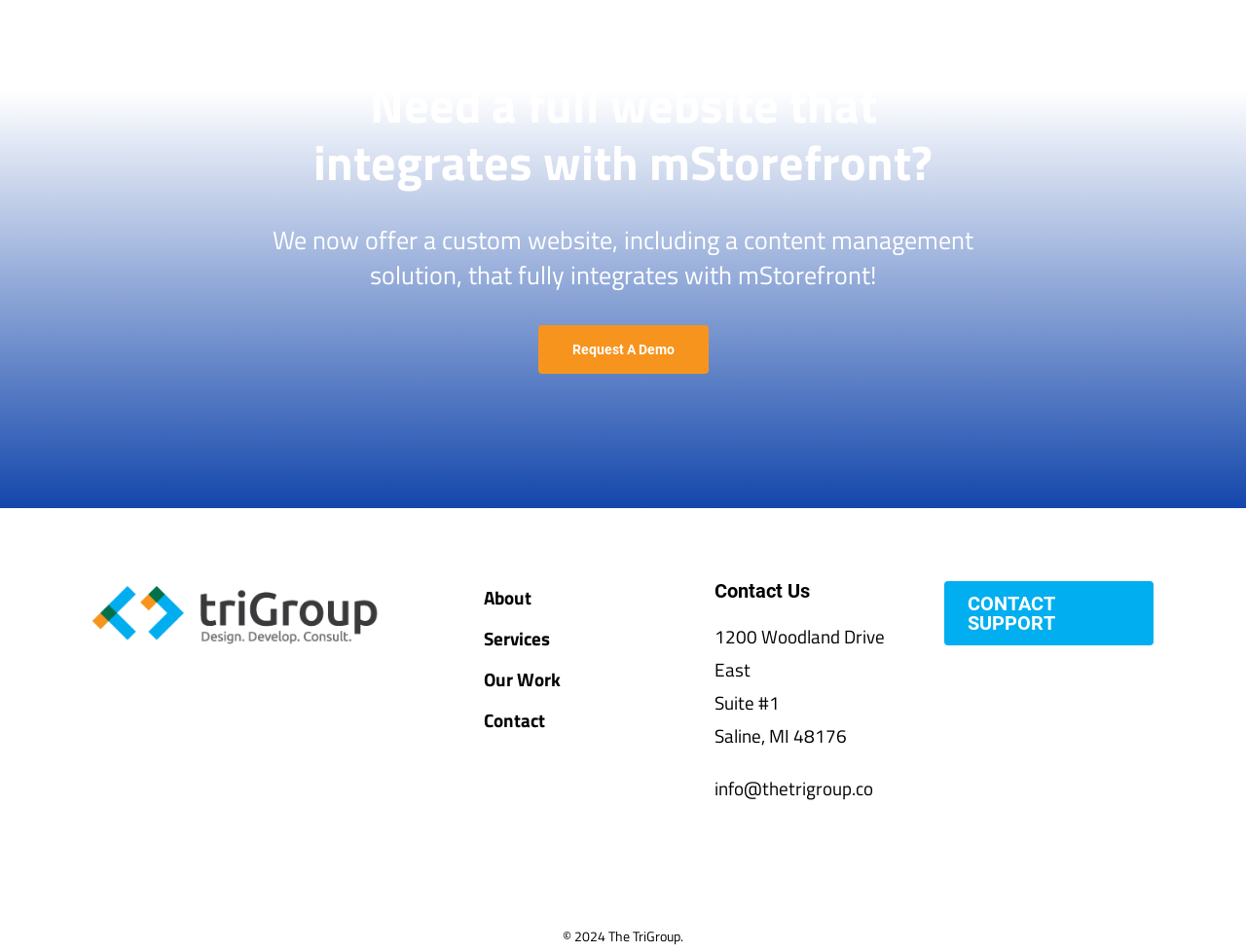Pinpoint the bounding box coordinates of the clickable area needed to execute the instruction: "Contact support". The coordinates should be specified as four float numbers between 0 and 1, i.e., [left, top, right, bottom].

[0.758, 0.59, 0.925, 0.657]